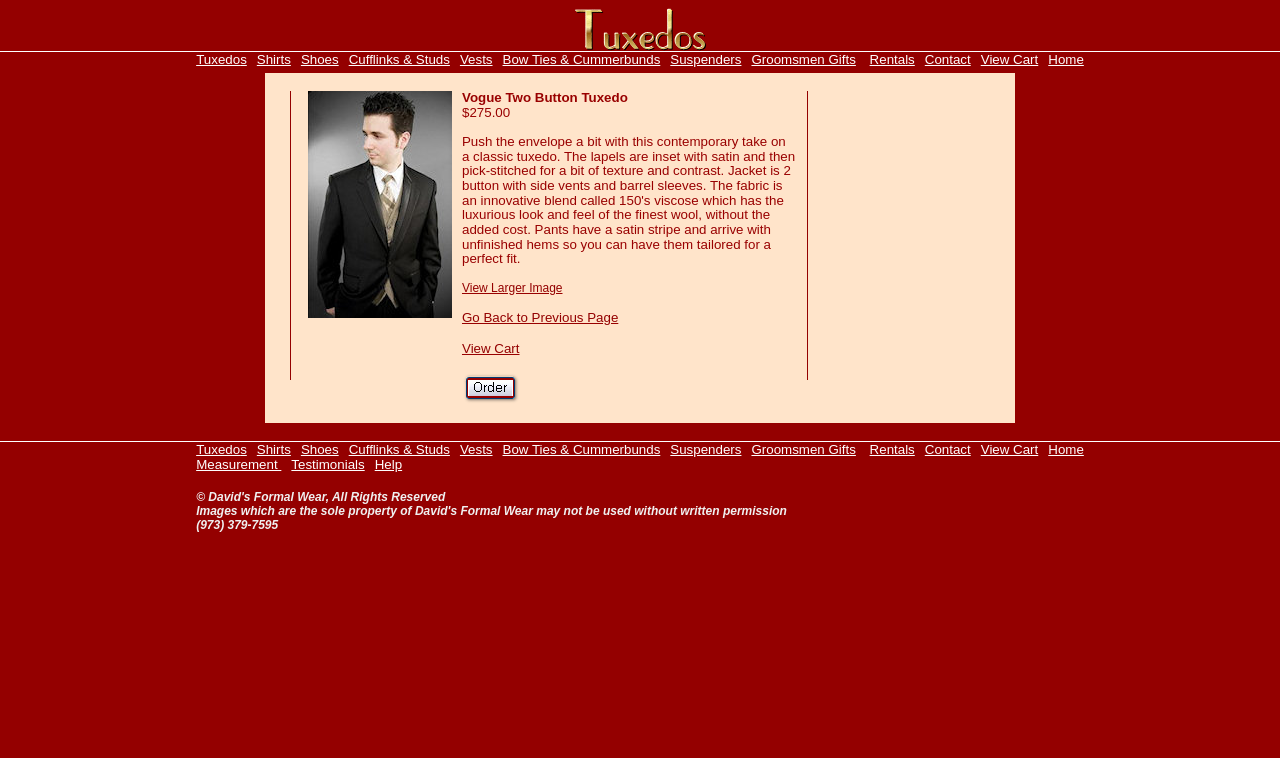What type of clothing is being sold?
Look at the image and respond with a one-word or short-phrase answer.

Tuxedo